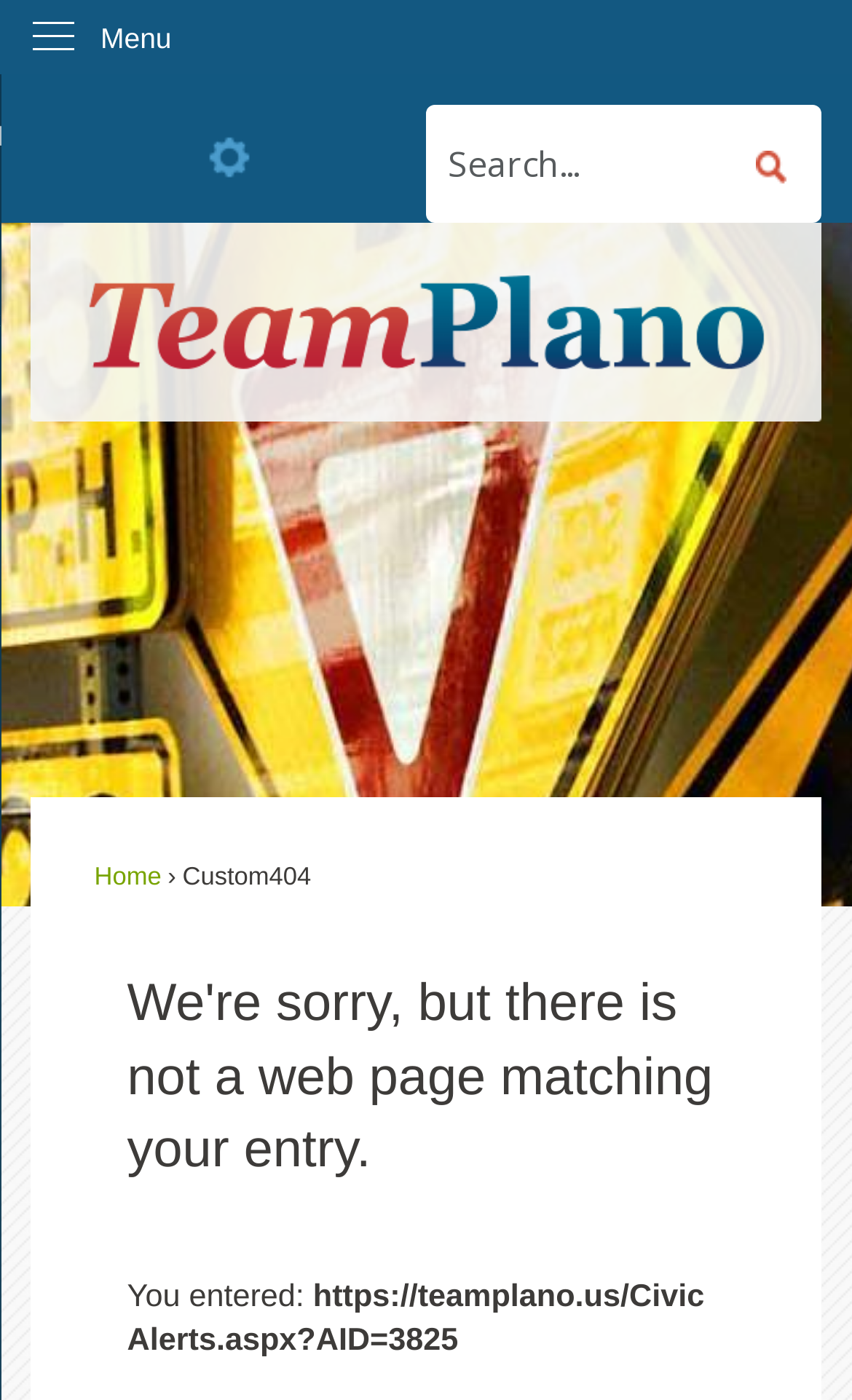Look at the image and give a detailed response to the following question: How many search fields are available on the webpage?

The webpage has a search region with a single textbox labeled 'Search', accompanied by a search button. This suggests that there is only one search field available for users to input their queries.